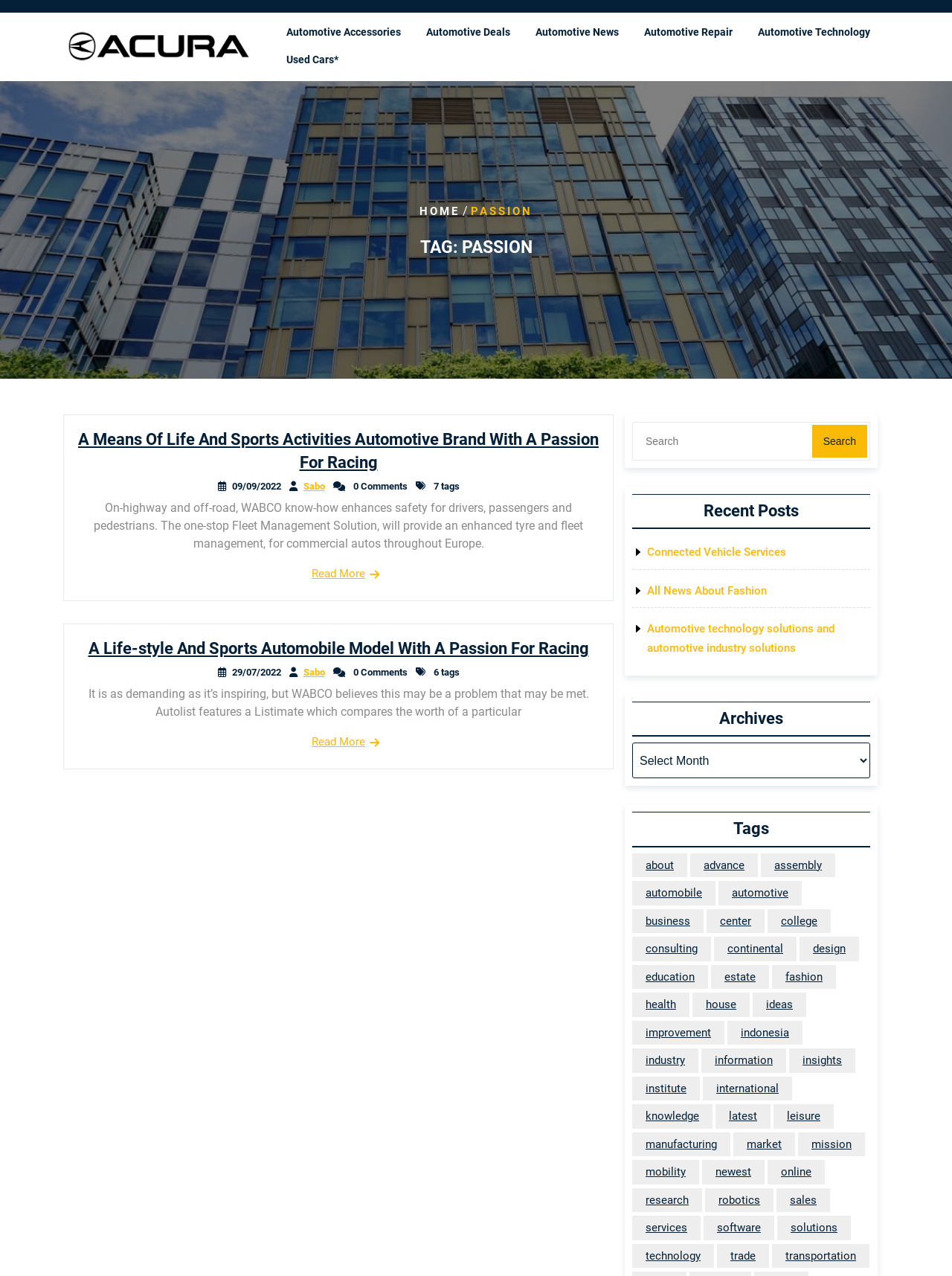Please provide the bounding box coordinates for the UI element as described: "health". The coordinates must be four floats between 0 and 1, represented as [left, top, right, bottom].

[0.664, 0.778, 0.724, 0.797]